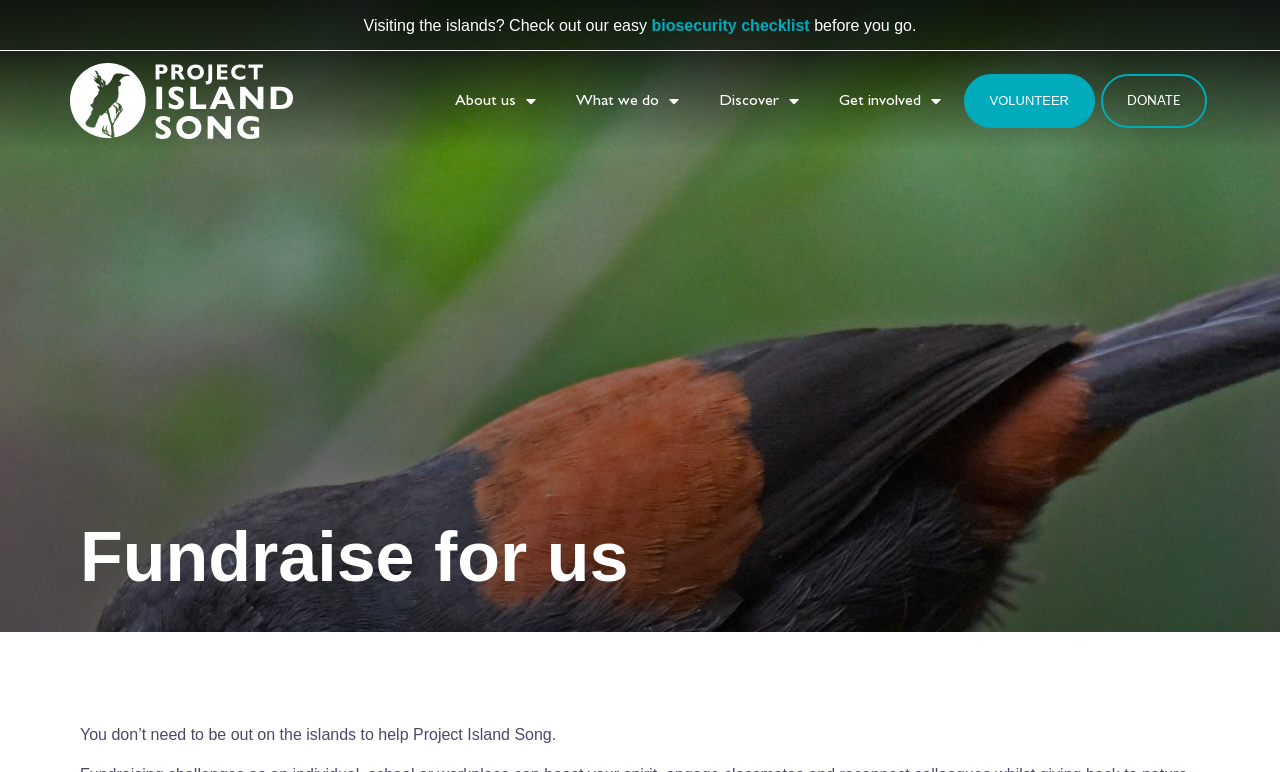Determine the heading of the webpage and extract its text content.

Fundraise for us